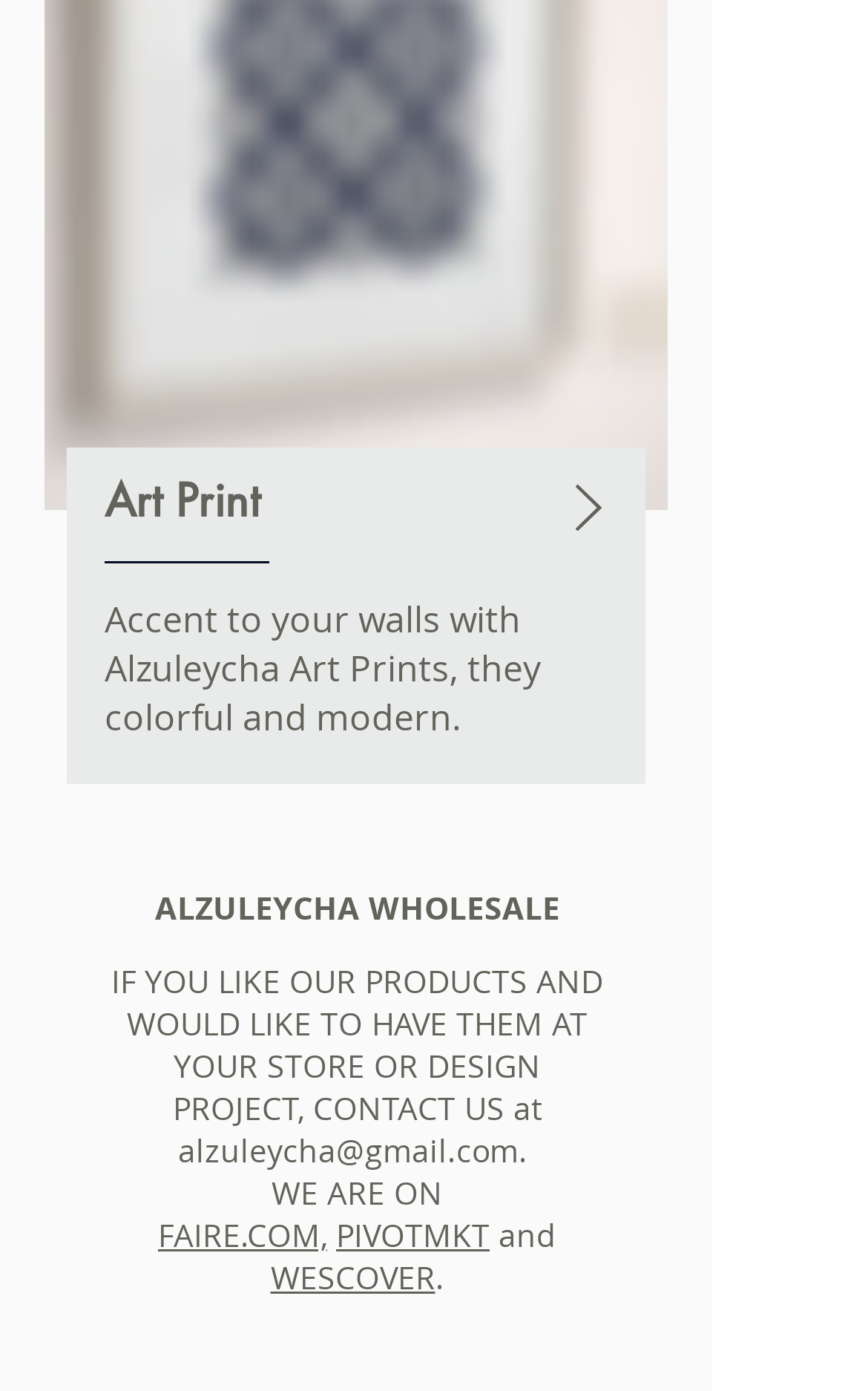Given the description WESCOVER, predict the bounding box coordinates of the UI element. Ensure the coordinates are in the format (top-left x, top-left y, bottom-right x, bottom-right y) and all values are between 0 and 1.

[0.312, 0.903, 0.501, 0.933]